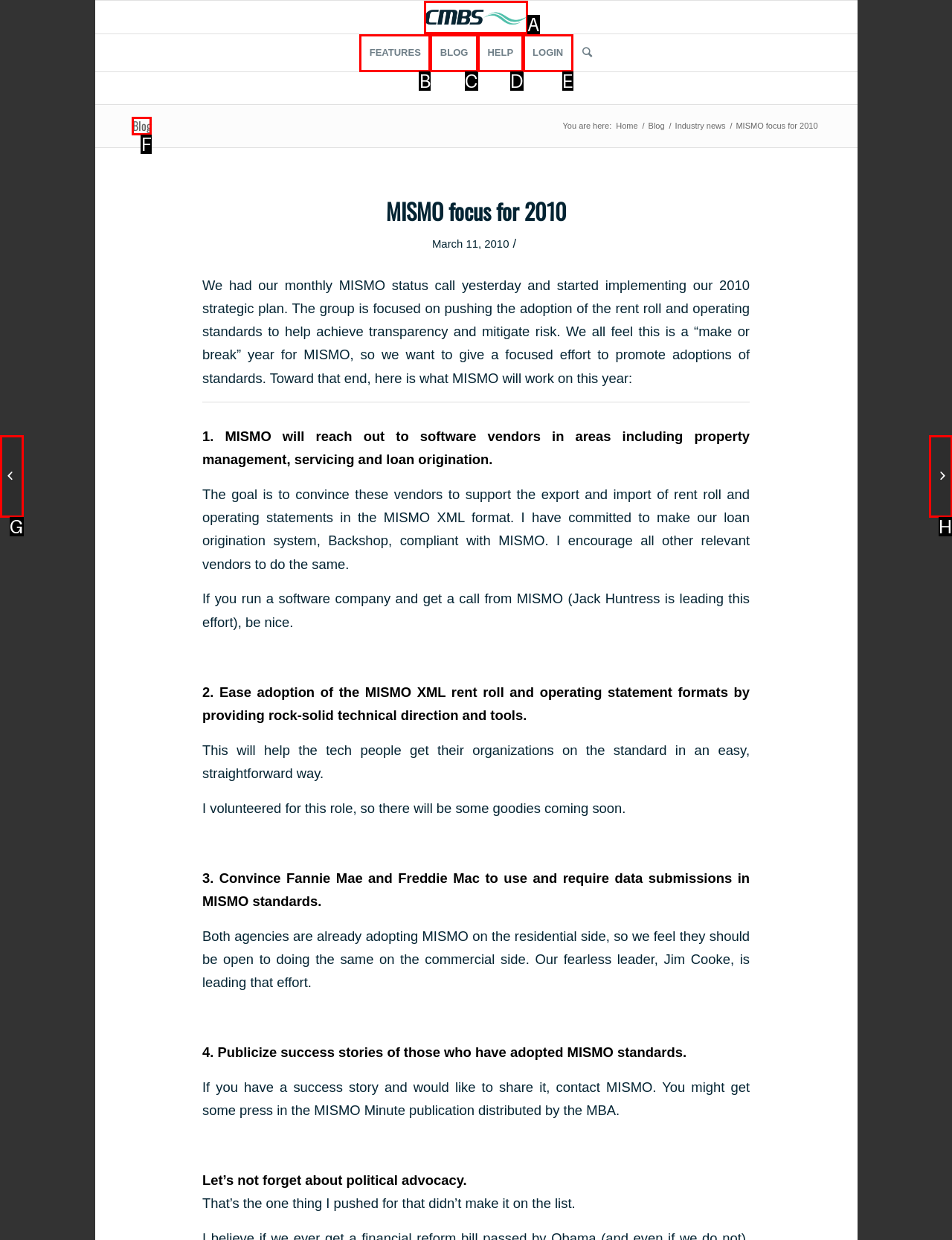Using the provided description: Awards, select the most fitting option and return its letter directly from the choices.

None